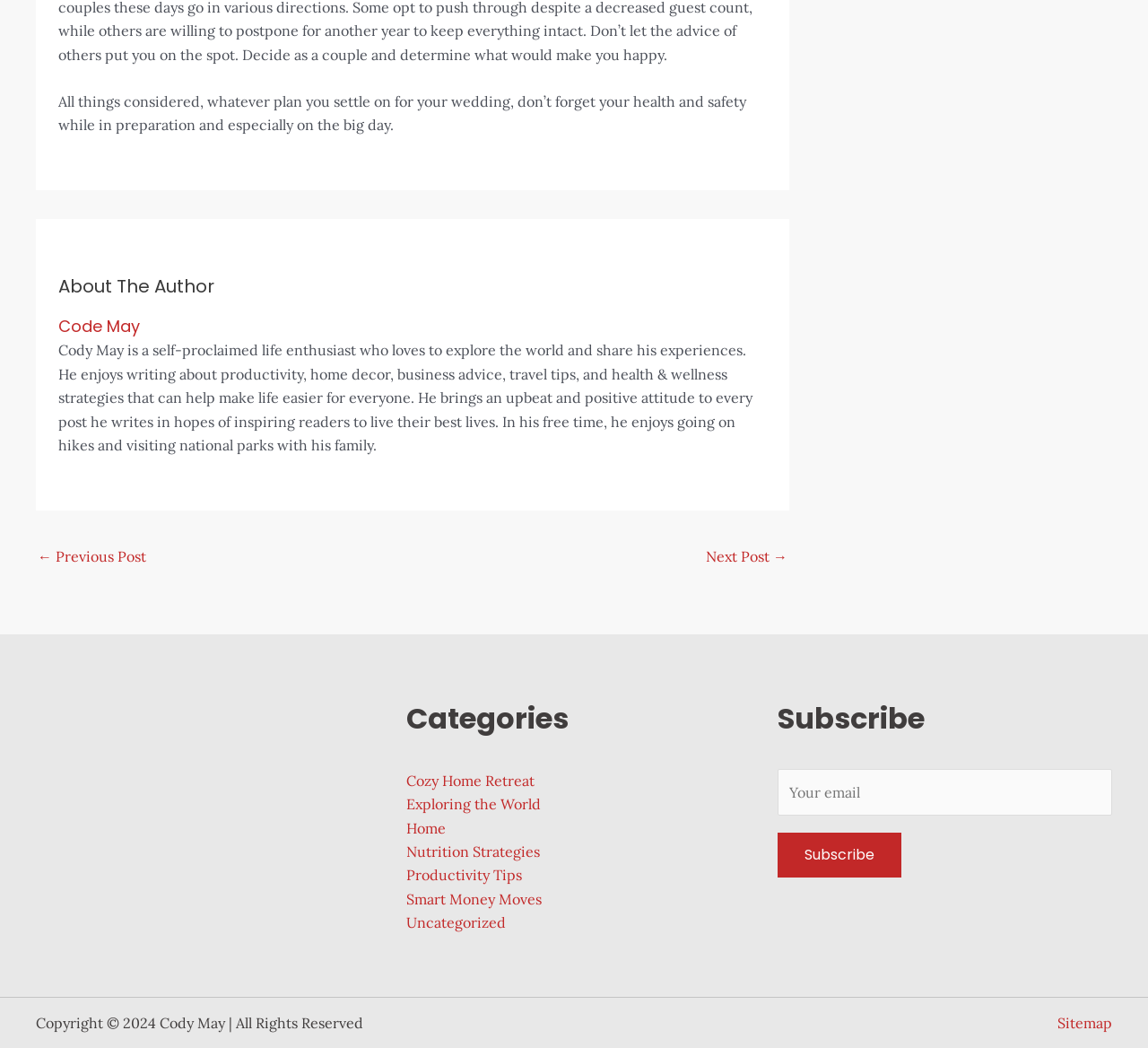Examine the image and give a thorough answer to the following question:
What type of content does the author write about?

The 'About The Author' section mentions that the author writes about various topics, including productivity, home decor, business advice, travel tips, and health & wellness strategies. This indicates that the author's content covers a range of topics related to self-improvement and lifestyle.